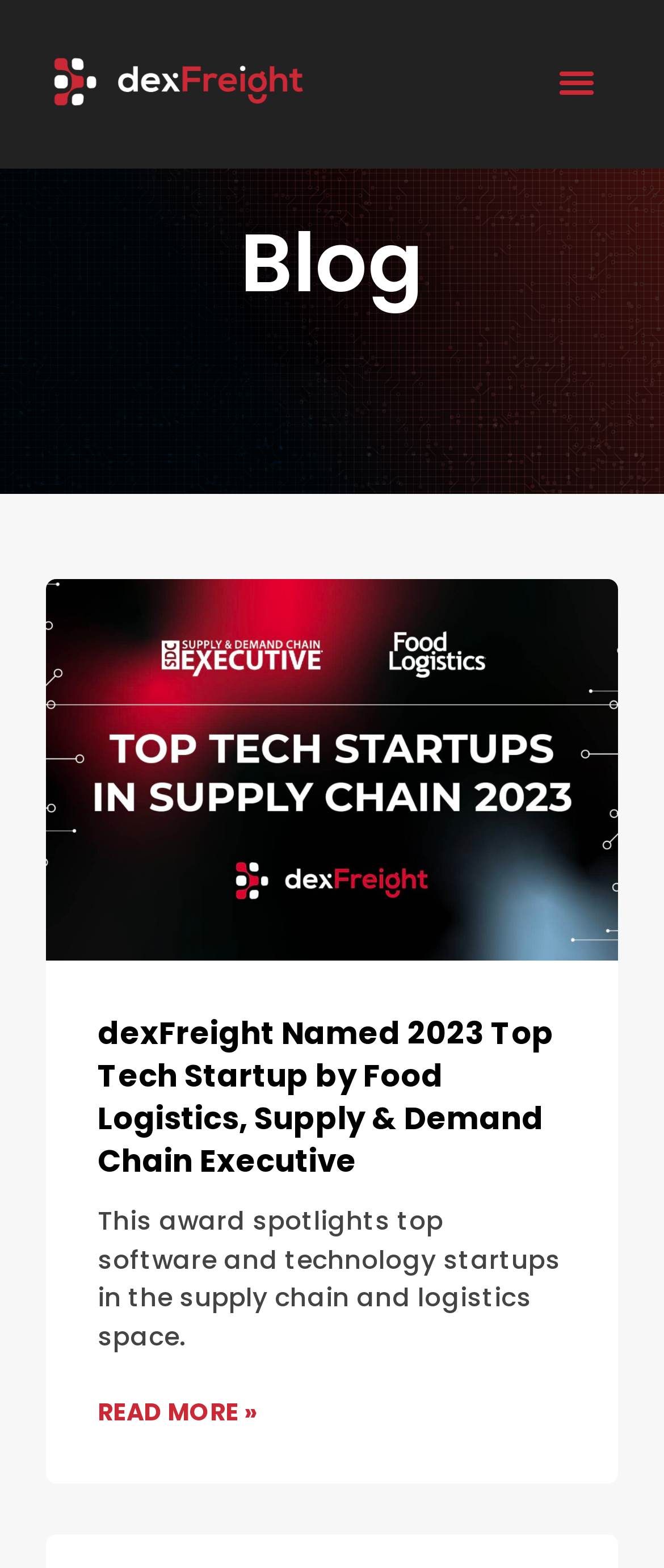What is the logo of the website? Please answer the question using a single word or phrase based on the image.

dexFreight